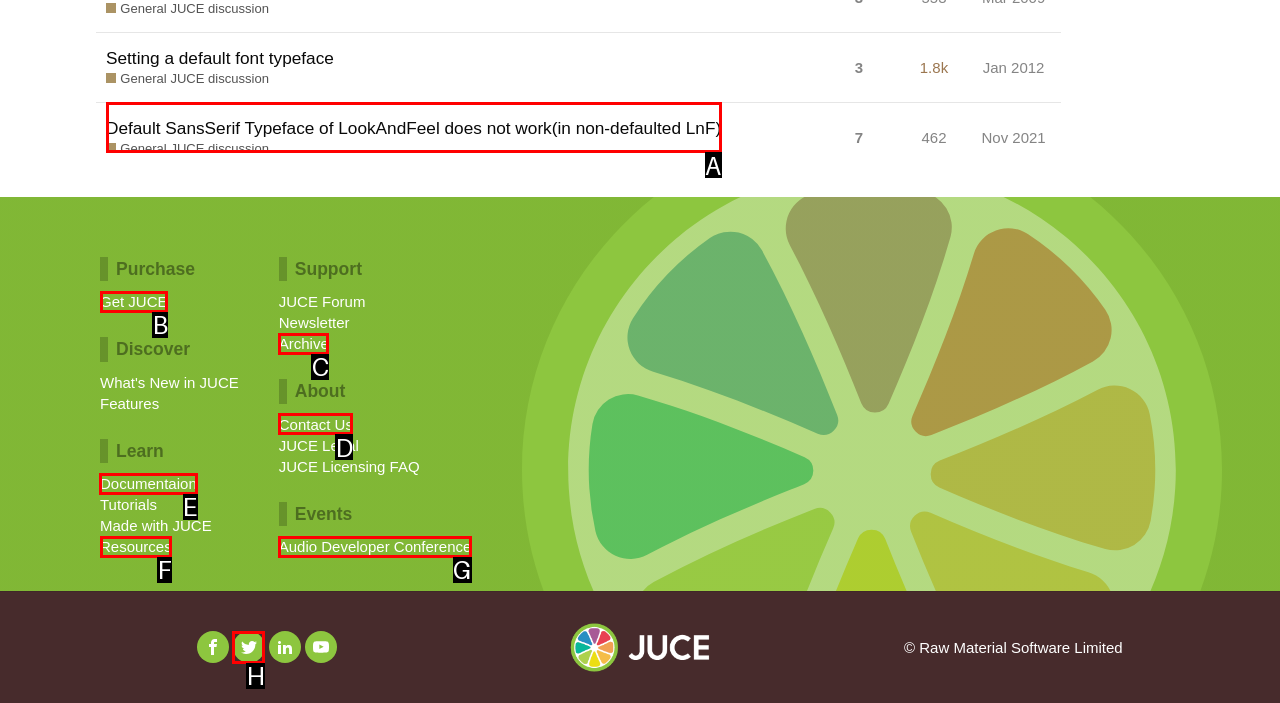Indicate which lettered UI element to click to fulfill the following task: Check the 'Documentaion'
Provide the letter of the correct option.

E